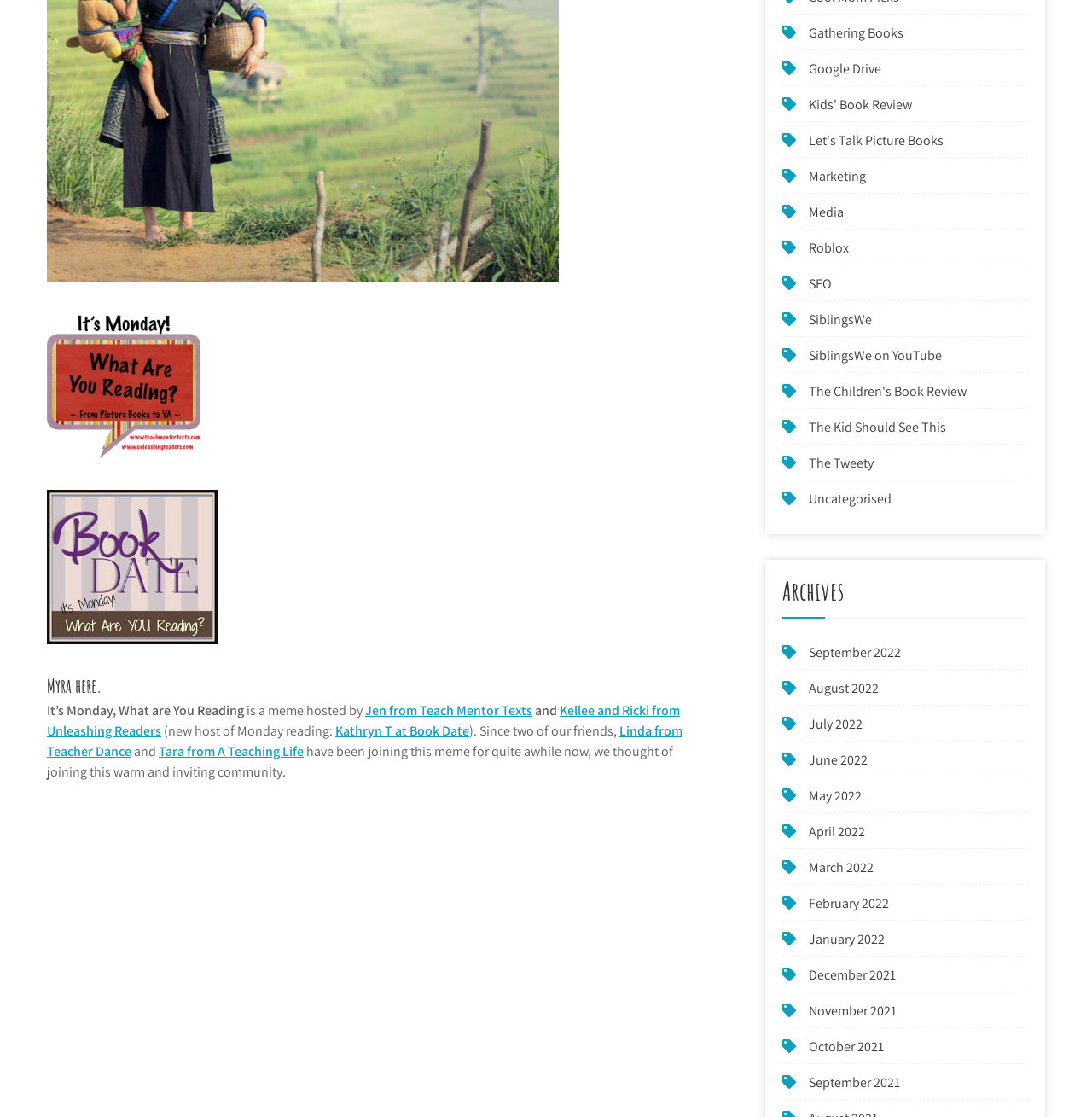Based on the element description Canadian School Library Day!, identify the bounding box of the UI element in the given webpage screenshot. The coordinates should be in the format (top-left x, top-left y, bottom-right x, bottom-right y) and must be between 0 and 1.

None